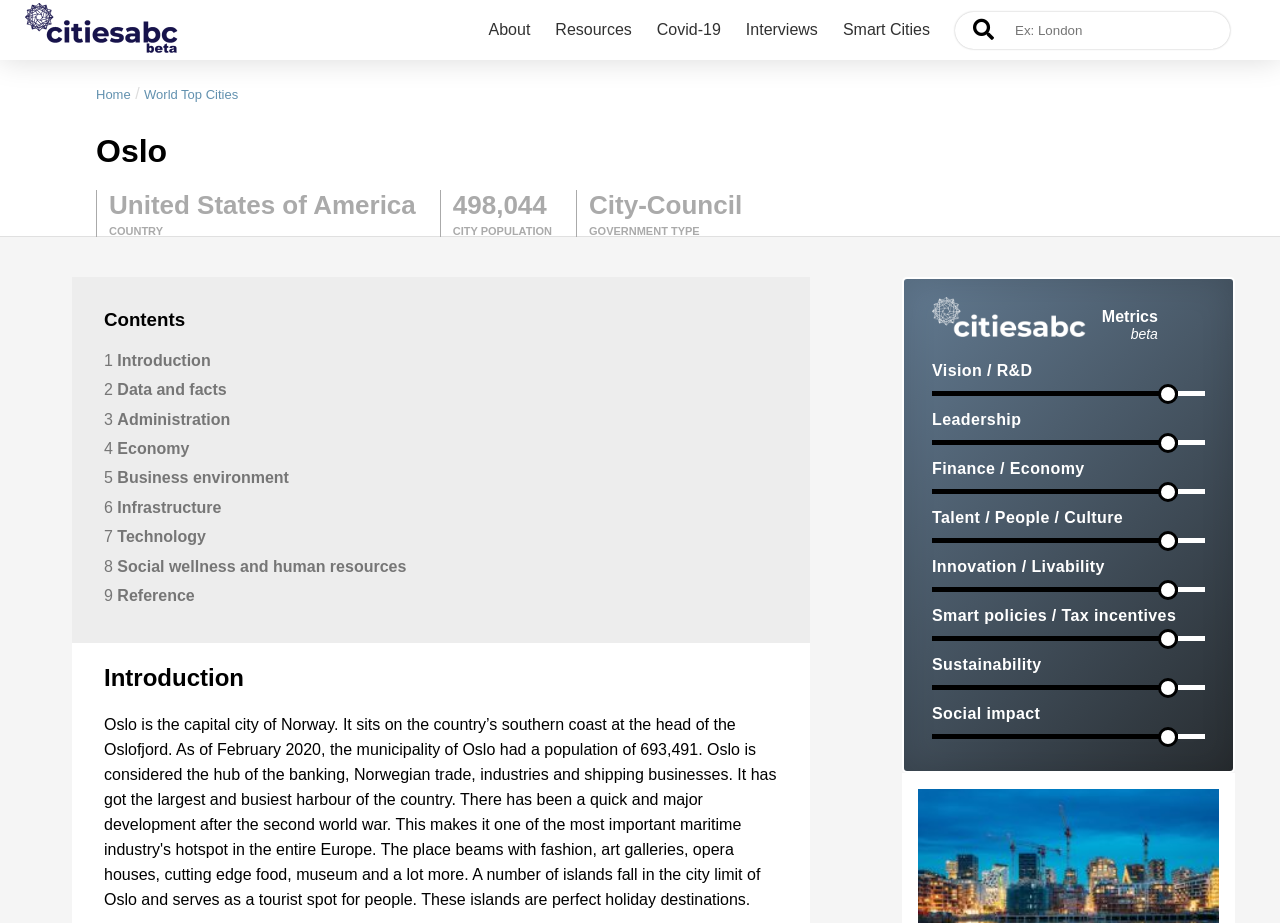Determine the bounding box for the described HTML element: "2 Data and facts". Ensure the coordinates are four float numbers between 0 and 1 in the format [left, top, right, bottom].

[0.081, 0.408, 0.608, 0.437]